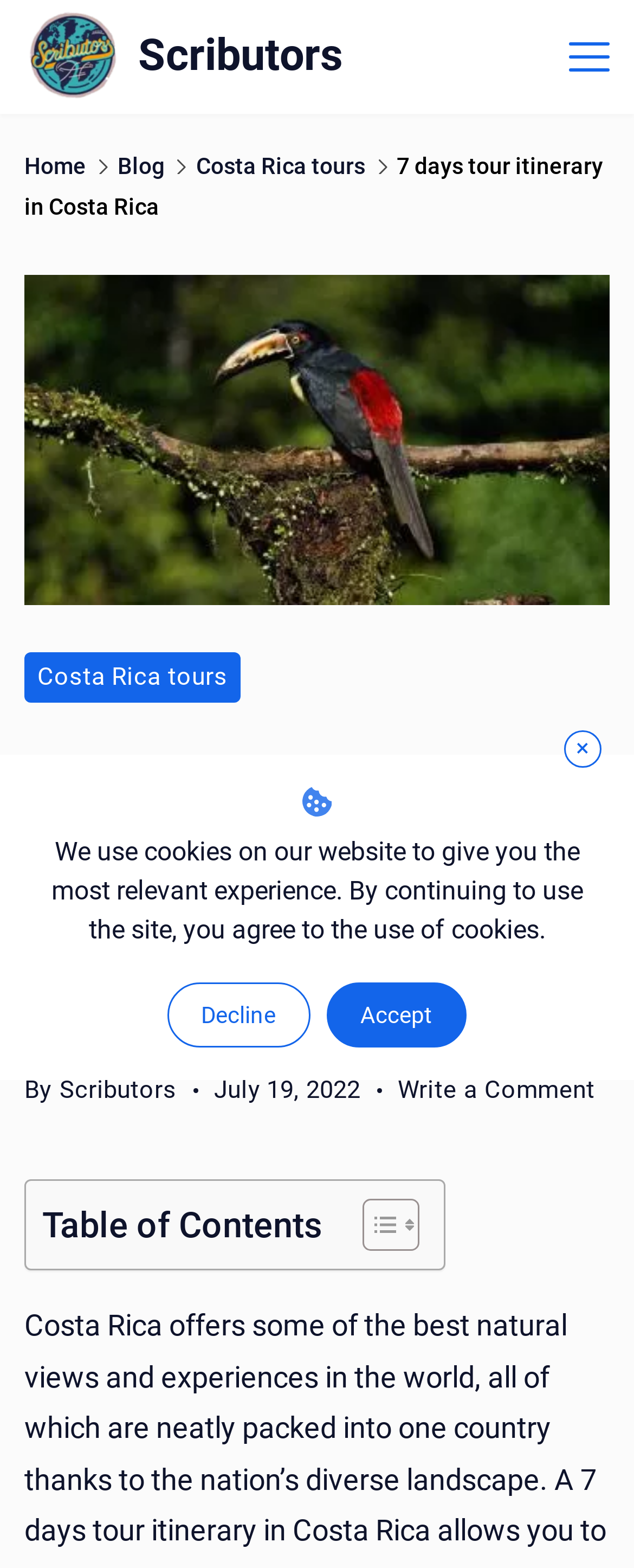Please find the bounding box coordinates of the element that needs to be clicked to perform the following instruction: "Click the Scributors logo". The bounding box coordinates should be four float numbers between 0 and 1, represented as [left, top, right, bottom].

[0.038, 0.004, 0.192, 0.069]